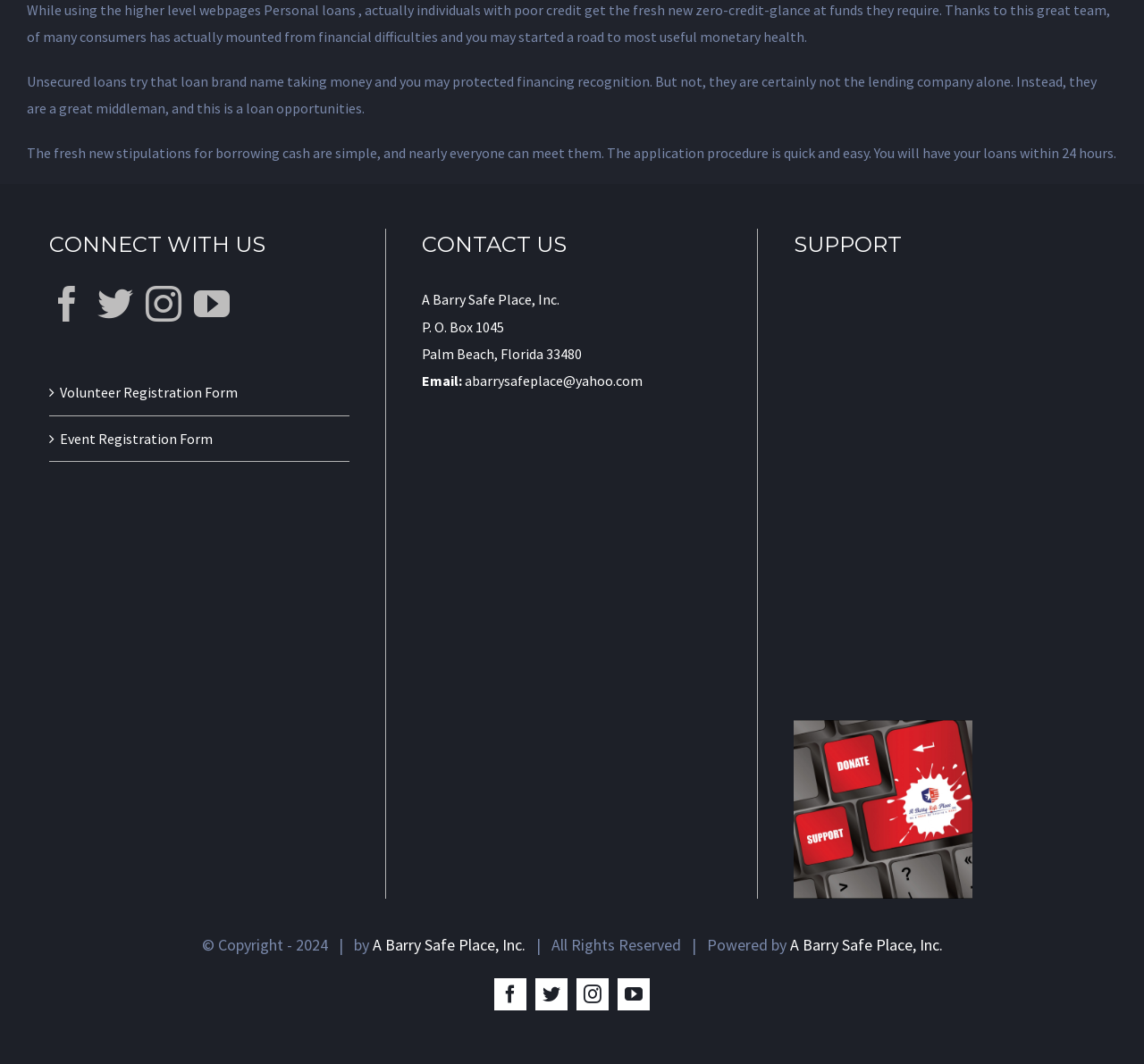What is the email address?
Refer to the image and offer an in-depth and detailed answer to the question.

I found the email address by looking at the contact information section, where it is written as 'Email: abarrysafeplace@yahoo.com'.